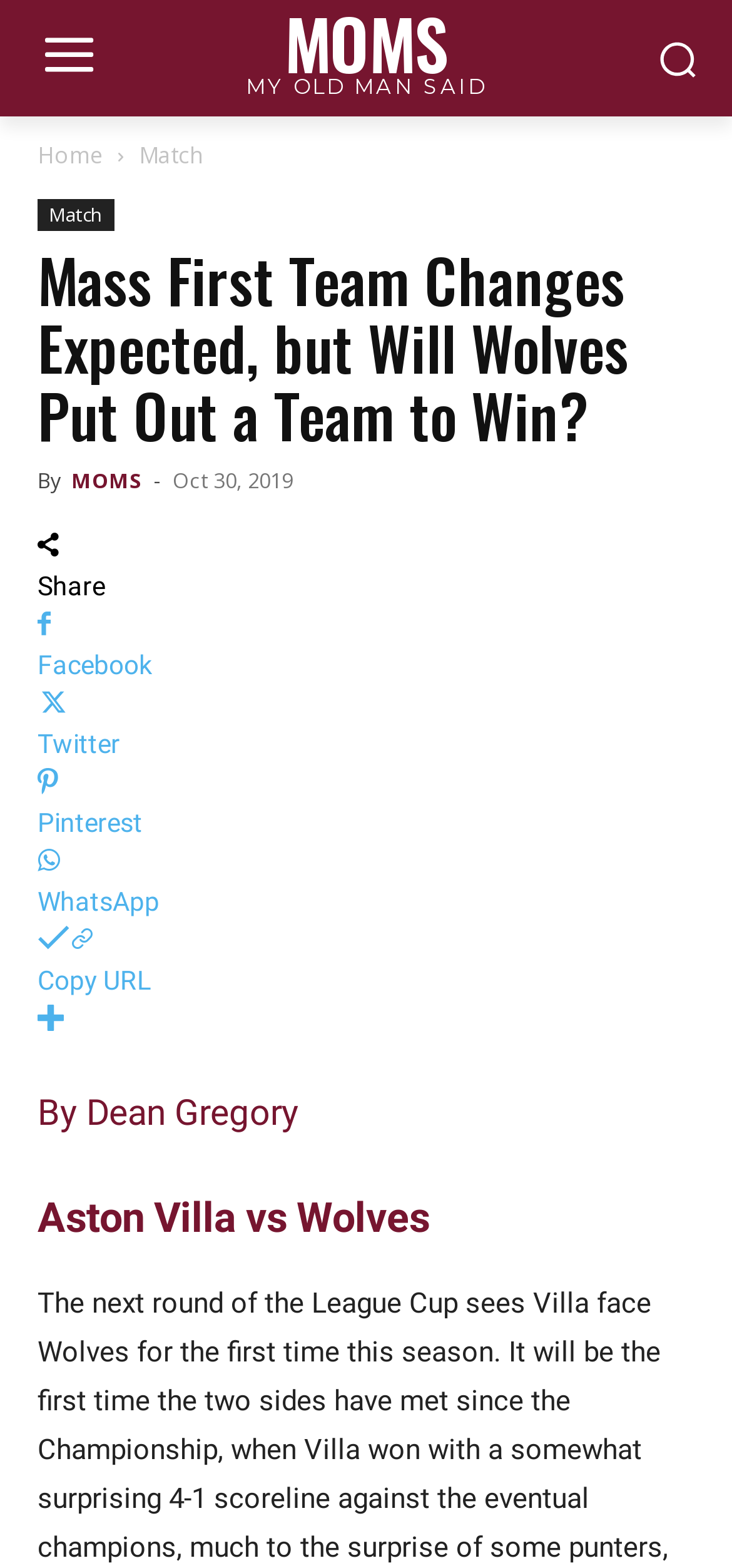Offer an extensive depiction of the webpage and its key elements.

The webpage appears to be a blog post about a football match between Aston Villa and Wolves in the League Cup 4th round. At the top of the page, there is a header with a link to the blog's homepage, "Home", and a link to the "Match" section, which is also repeated as a sub-link below. 

To the right of the header, there is a logo image. Below the header, there is a main heading that reads "Mass First Team Changes Expected, but Will Wolves Put Out a Team to Win?" with the author's name "MOMS" and the date "Oct 30, 2019" displayed below it. 

The article's content is not explicitly described in the accessibility tree, but it likely follows the heading. There are several social media links, including Facebook, Twitter, Pinterest, WhatsApp, and a "Copy URL" option, which are aligned to the left and stacked vertically. 

At the bottom of the page, there are two more headings, one with the author's name "Dean Gregory" and another with the match title "Aston Villa vs Wolves".